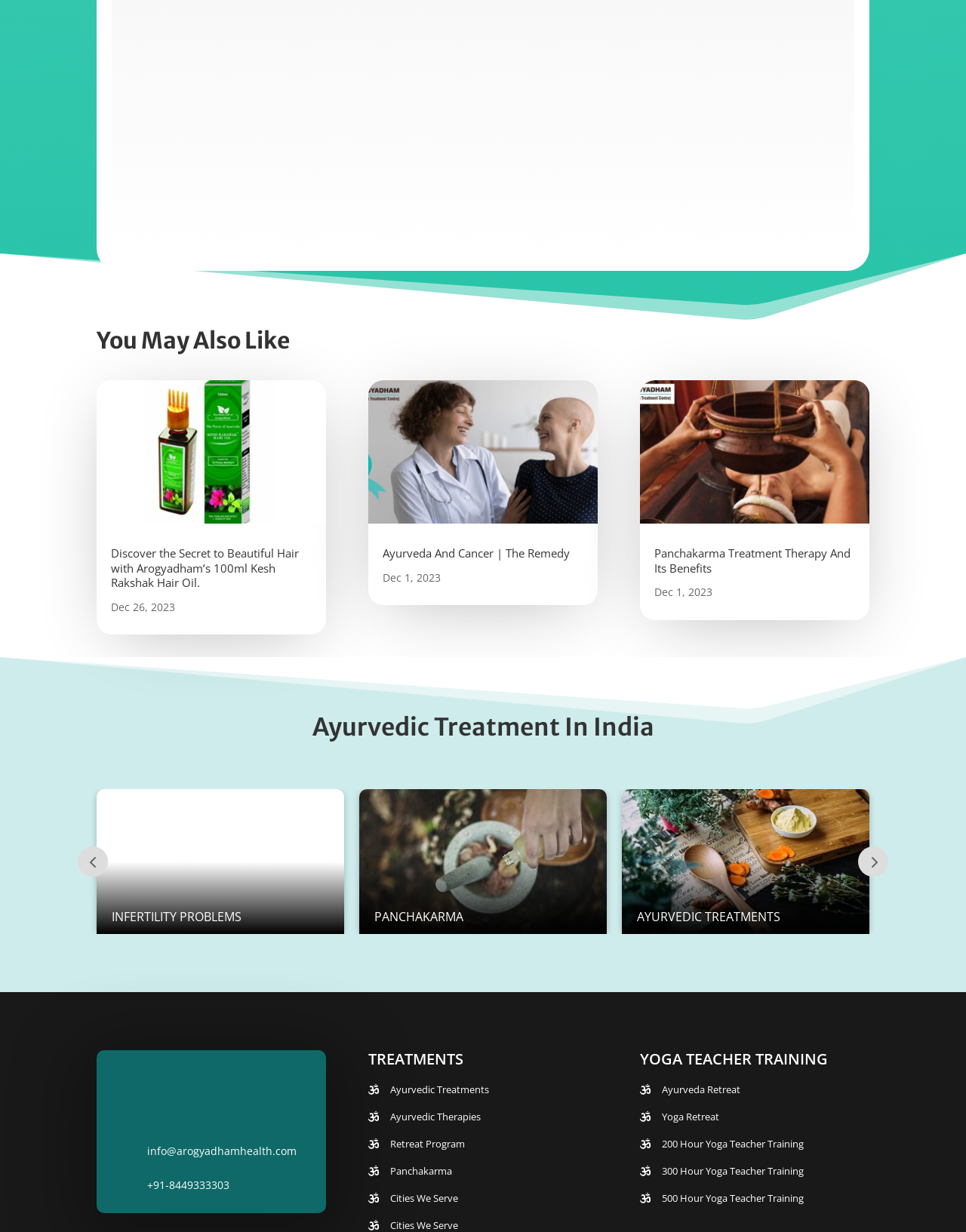Pinpoint the bounding box coordinates for the area that should be clicked to perform the following instruction: "read more about Your Path to Recovery".

[0.207, 0.134, 0.266, 0.148]